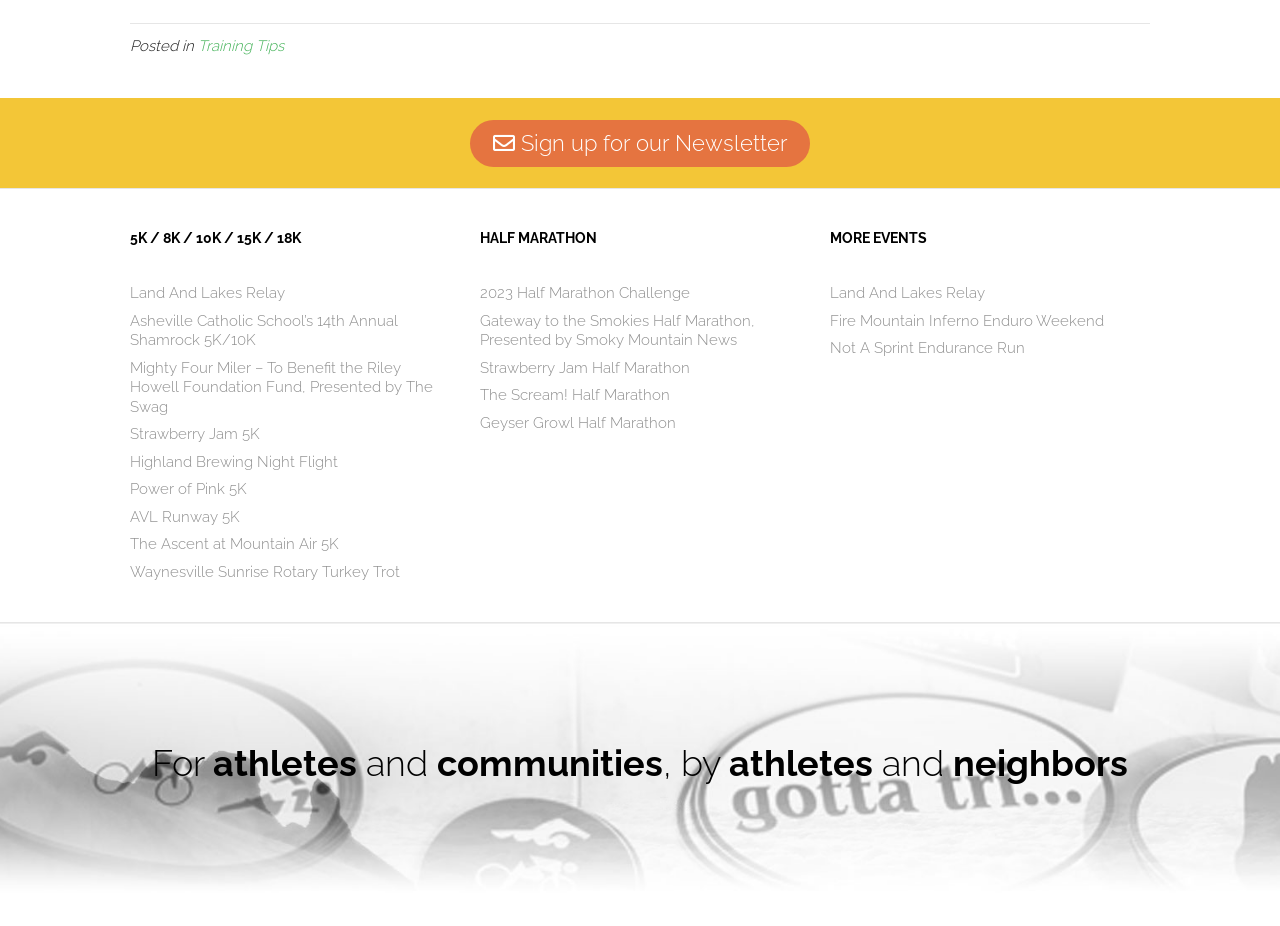Please identify the bounding box coordinates of the element that needs to be clicked to execute the following command: "Explore the Asheville Catholic School’s 14th Annual Shamrock 5K/10K event". Provide the bounding box using four float numbers between 0 and 1, formatted as [left, top, right, bottom].

[0.102, 0.336, 0.311, 0.377]